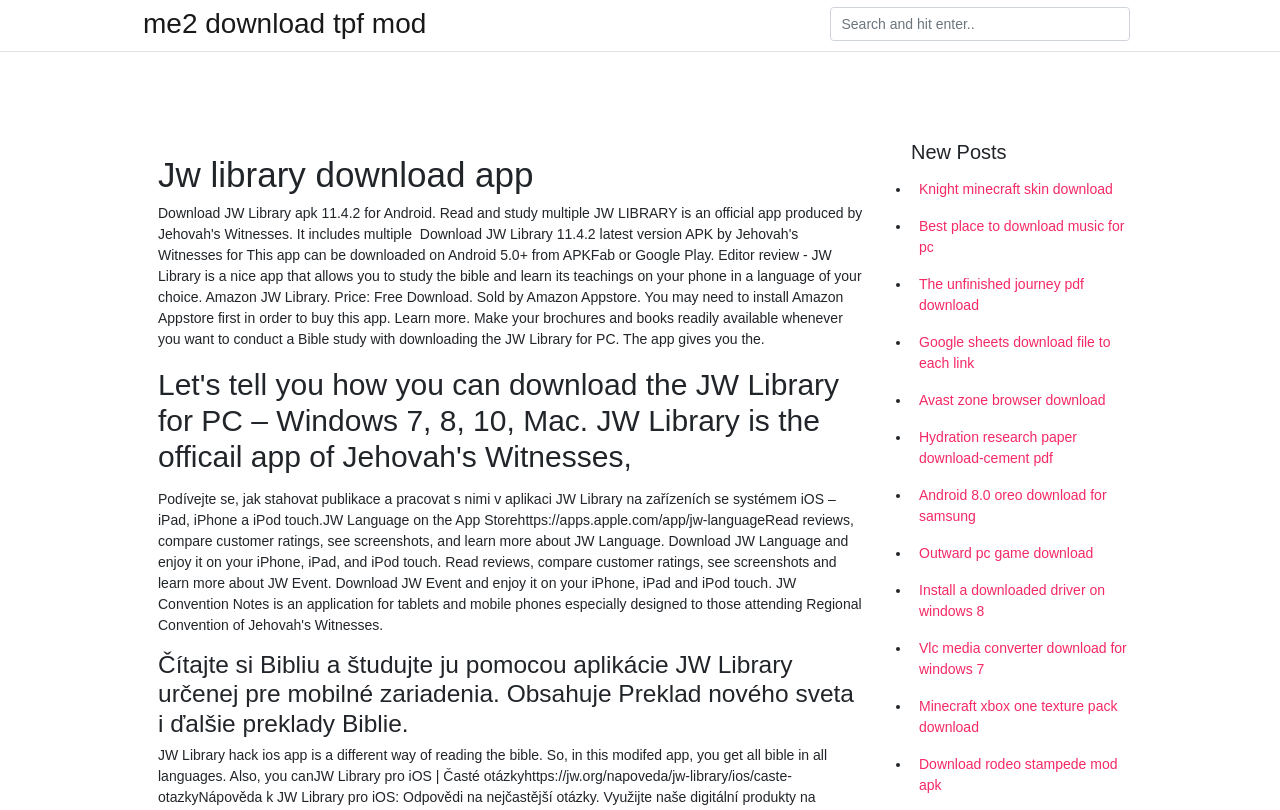What is the main topic of this webpage?
Look at the image and answer the question with a single word or phrase.

JW Library download